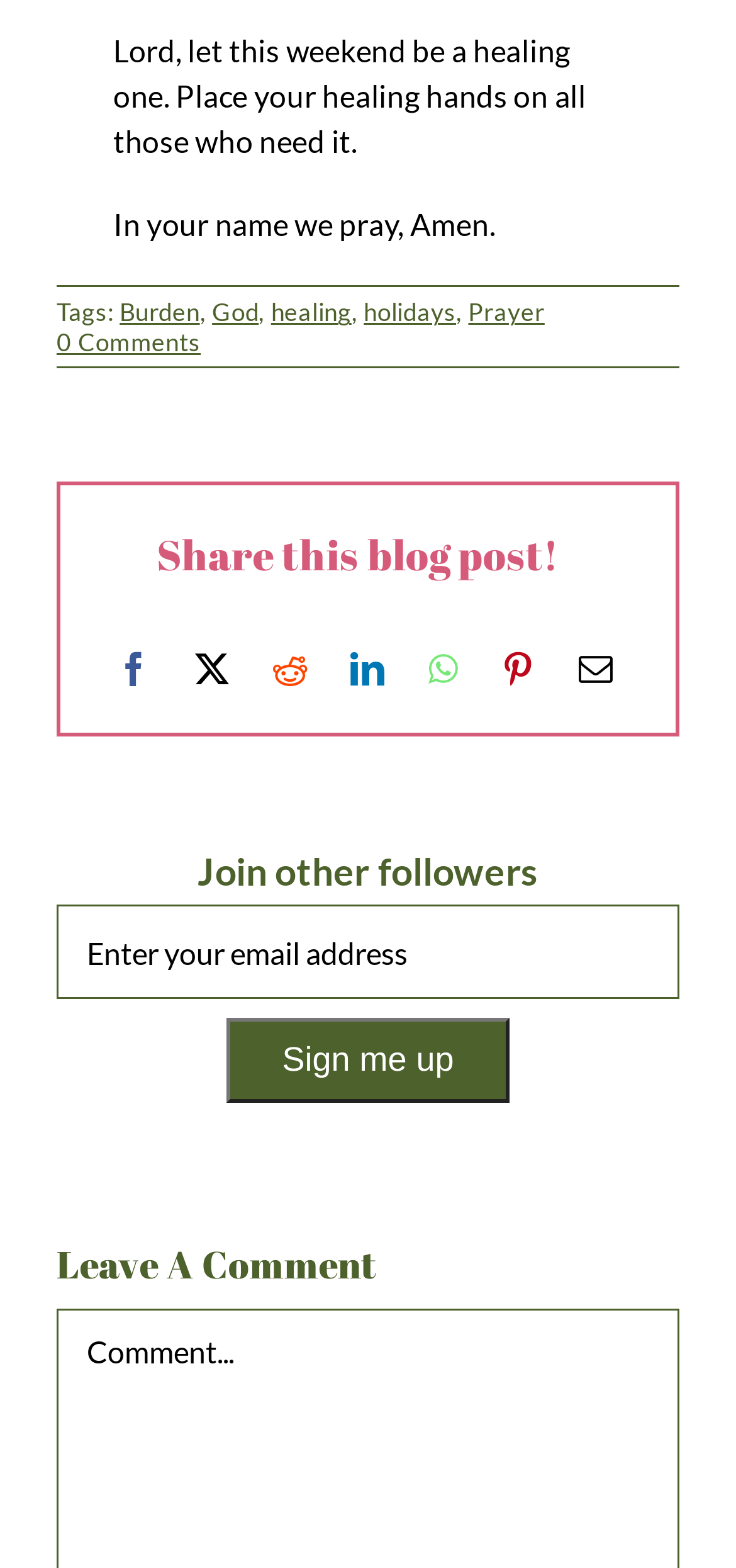Kindly determine the bounding box coordinates for the area that needs to be clicked to execute this instruction: "Leave a comment in the text box".

[0.077, 0.577, 0.923, 0.637]